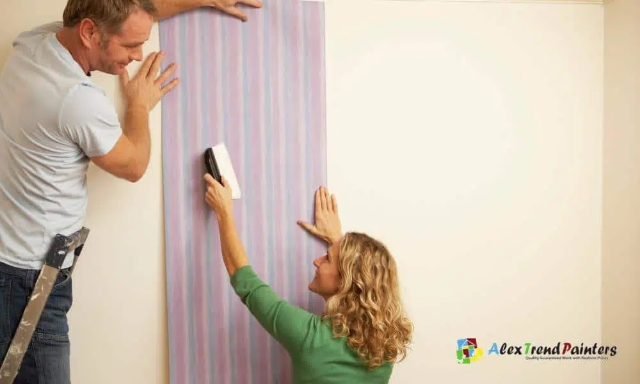What is the man doing in the image?
Give a thorough and detailed response to the question.

The man, located on the left, assists the woman by holding the top part of the wallpaper in place while offering a supportive smile, showcasing teamwork and communication in home improvement tasks.